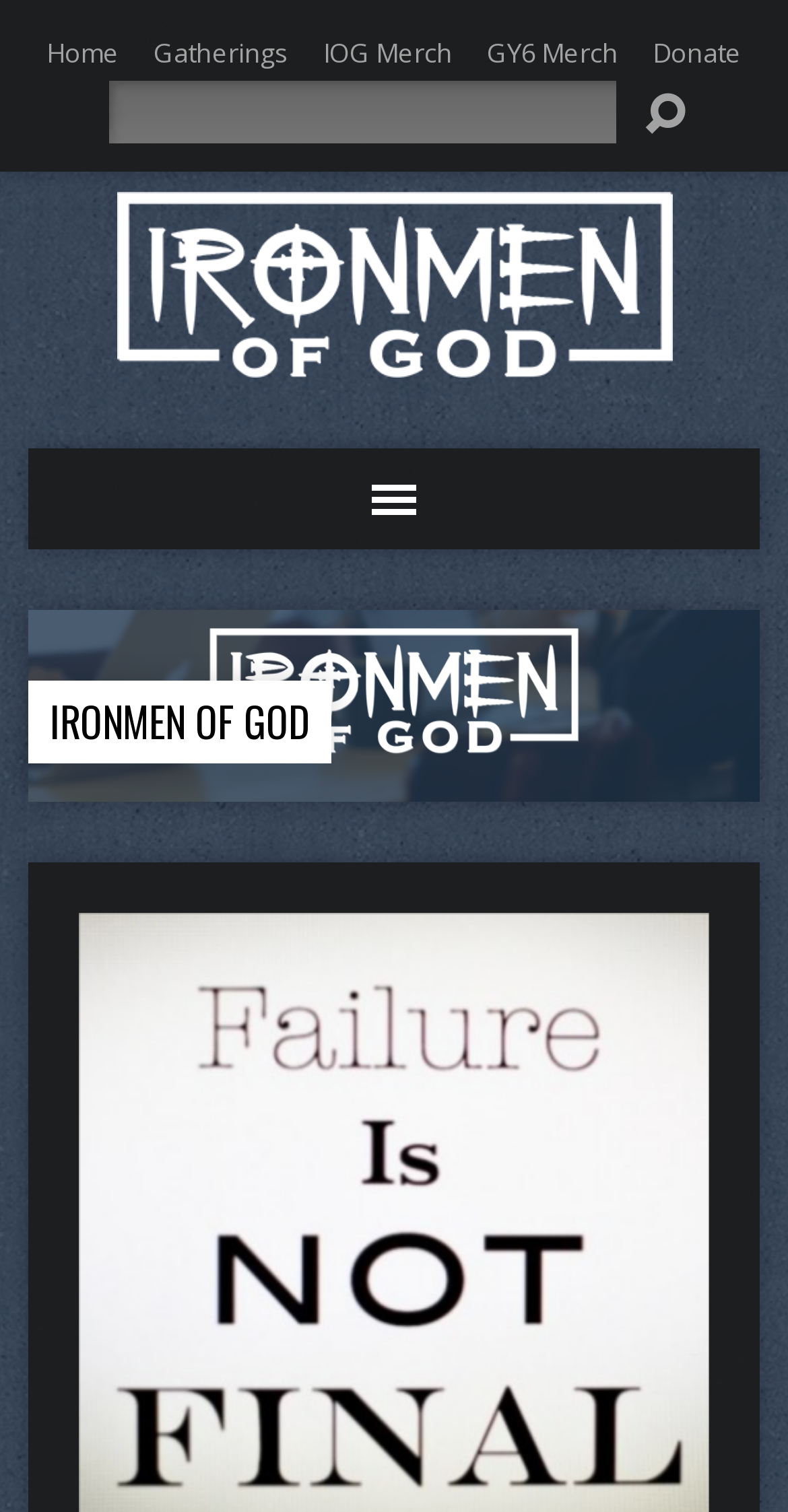Please identify the bounding box coordinates of the element on the webpage that should be clicked to follow this instruction: "search for something". The bounding box coordinates should be given as four float numbers between 0 and 1, formatted as [left, top, right, bottom].

[0.137, 0.053, 0.783, 0.094]